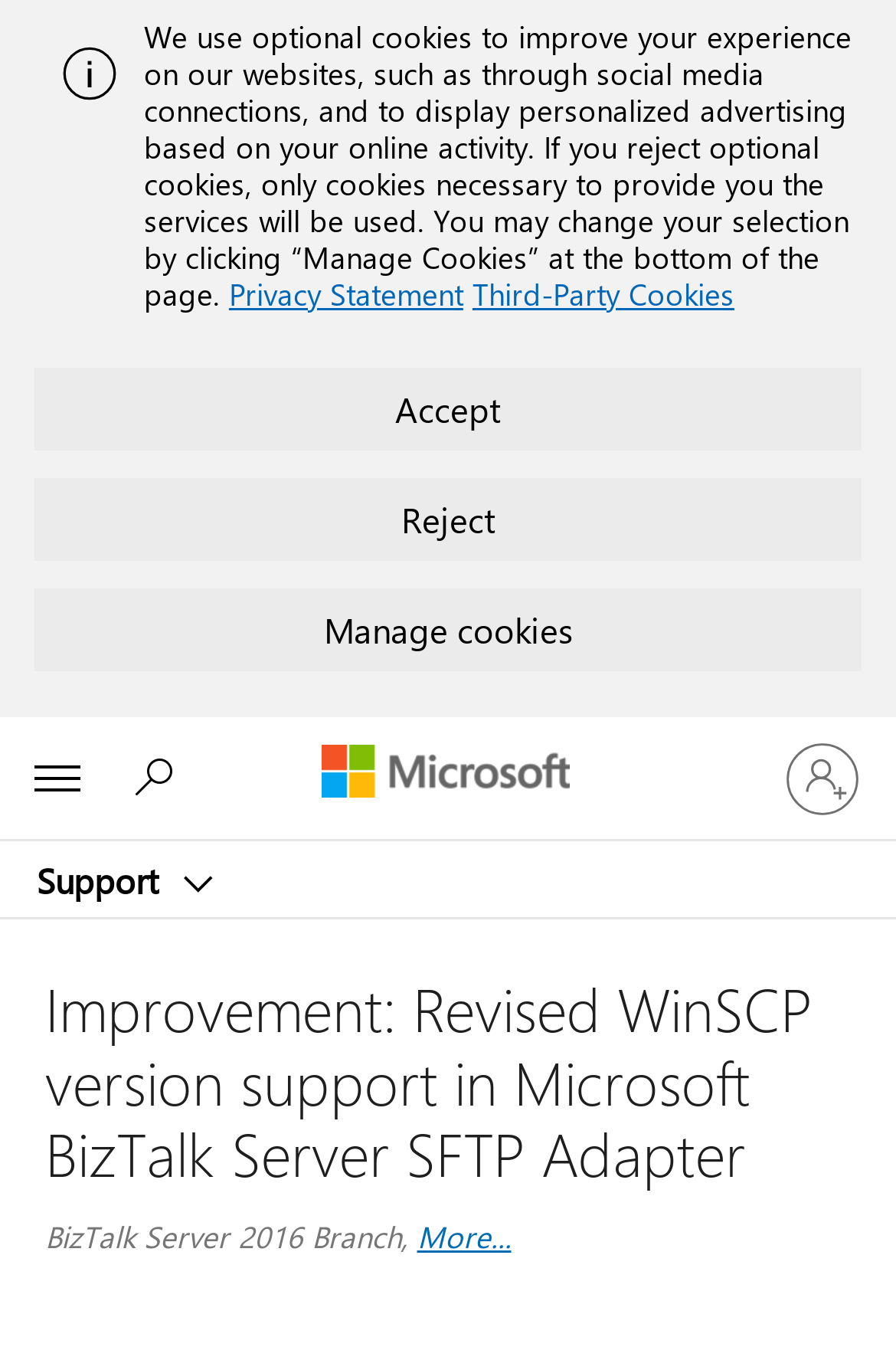Please determine the bounding box coordinates of the area that needs to be clicked to complete this task: 'View support page'. The coordinates must be four float numbers between 0 and 1, formatted as [left, top, right, bottom].

[0.003, 0.619, 0.274, 0.674]